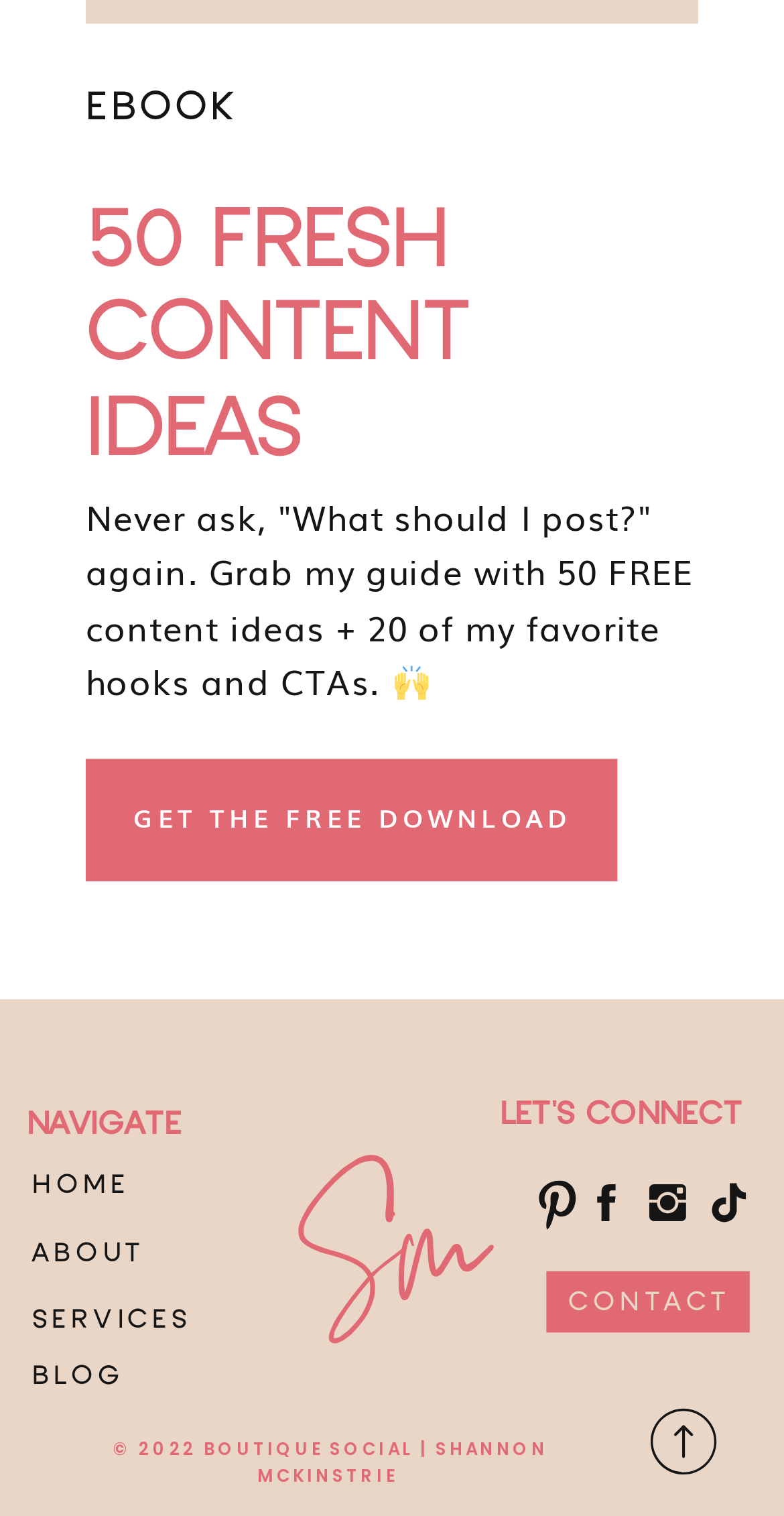Determine the bounding box for the described HTML element: "parent_node: HOME". Ensure the coordinates are four float numbers between 0 and 1 in the format [left, top, right, bottom].

[0.819, 0.777, 0.884, 0.809]